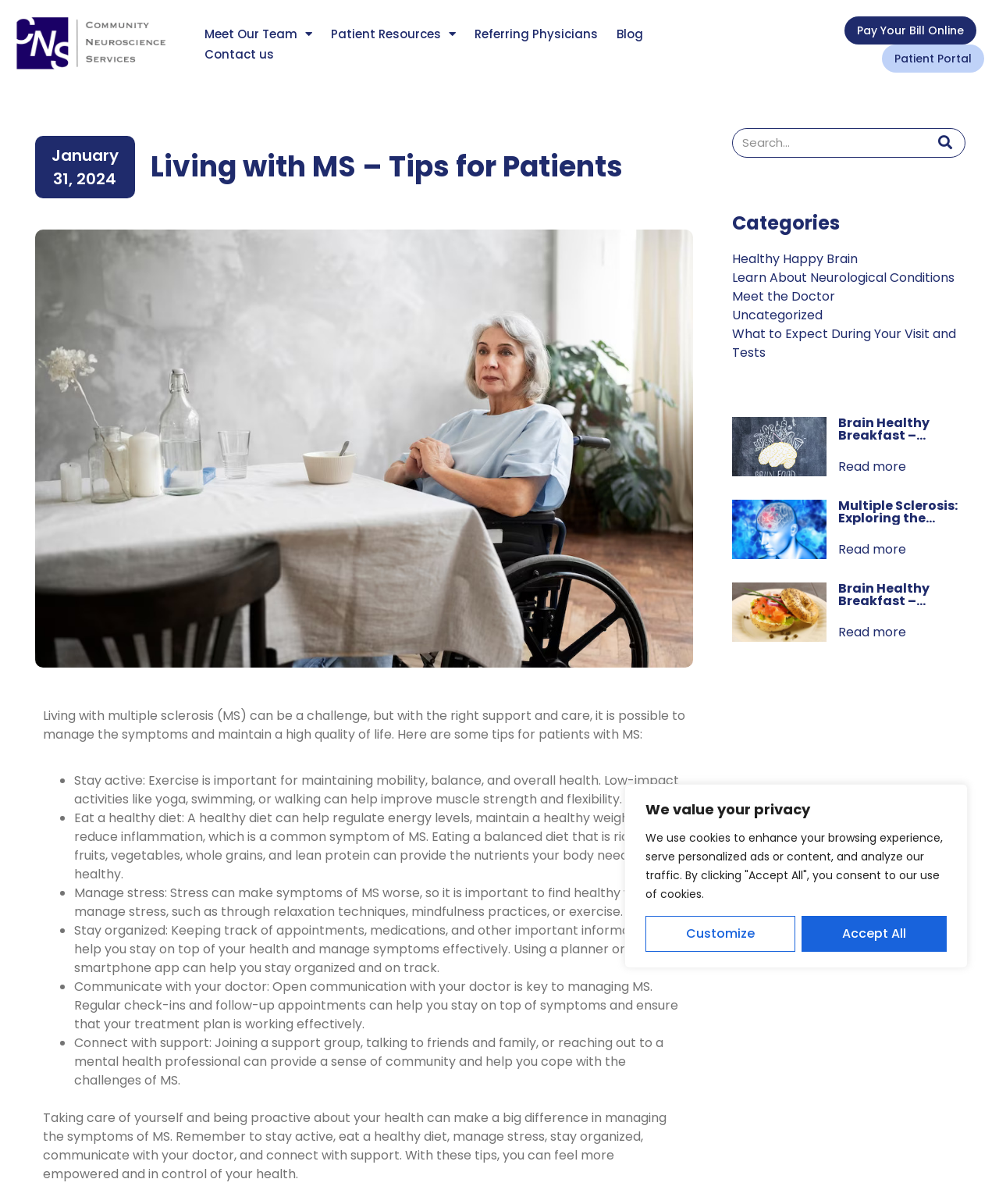Answer the question below with a single word or a brief phrase: 
How many tips are provided for patients with MS?

5